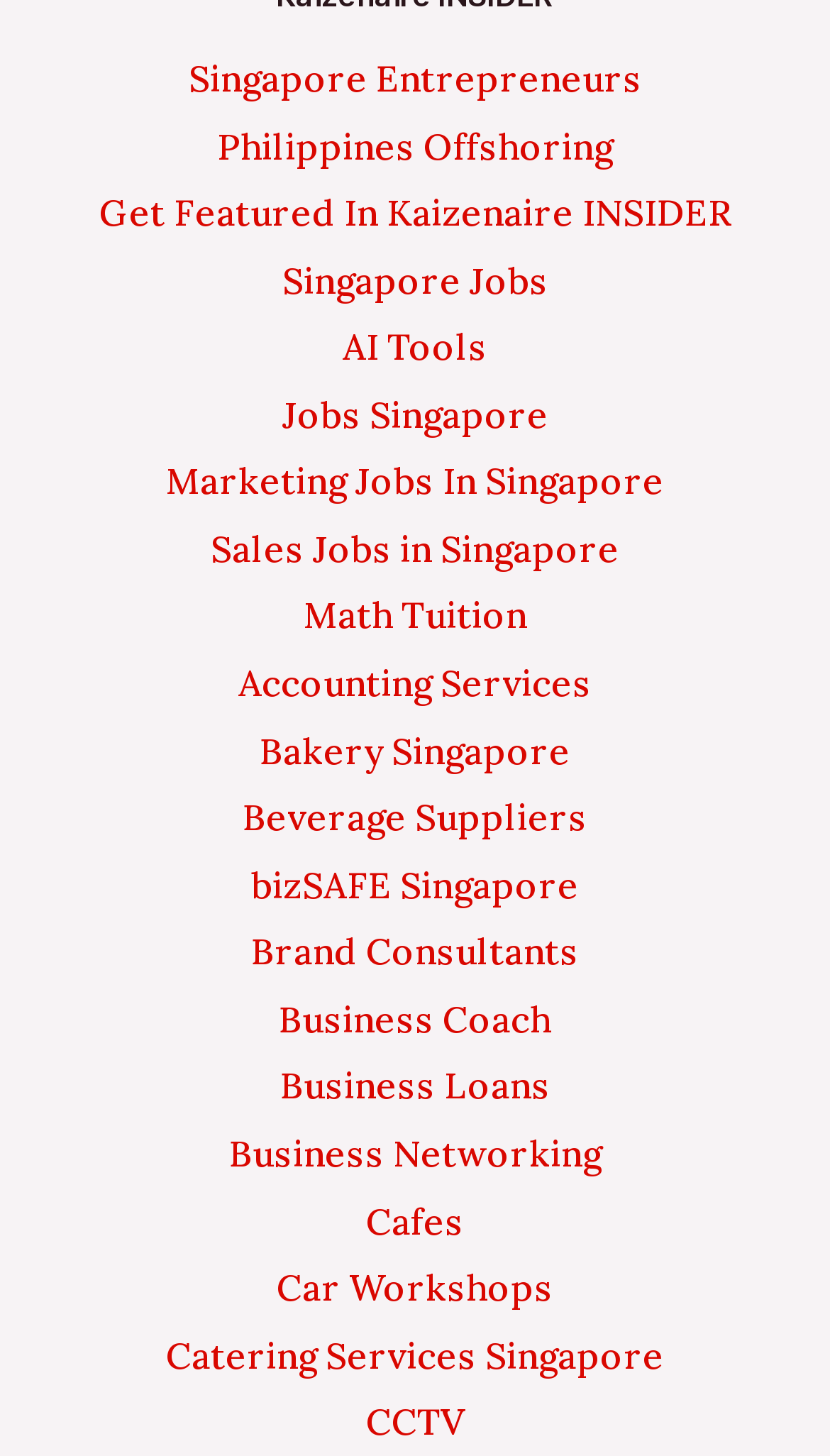Please reply to the following question with a single word or a short phrase:
How many links are on the webpage?

21